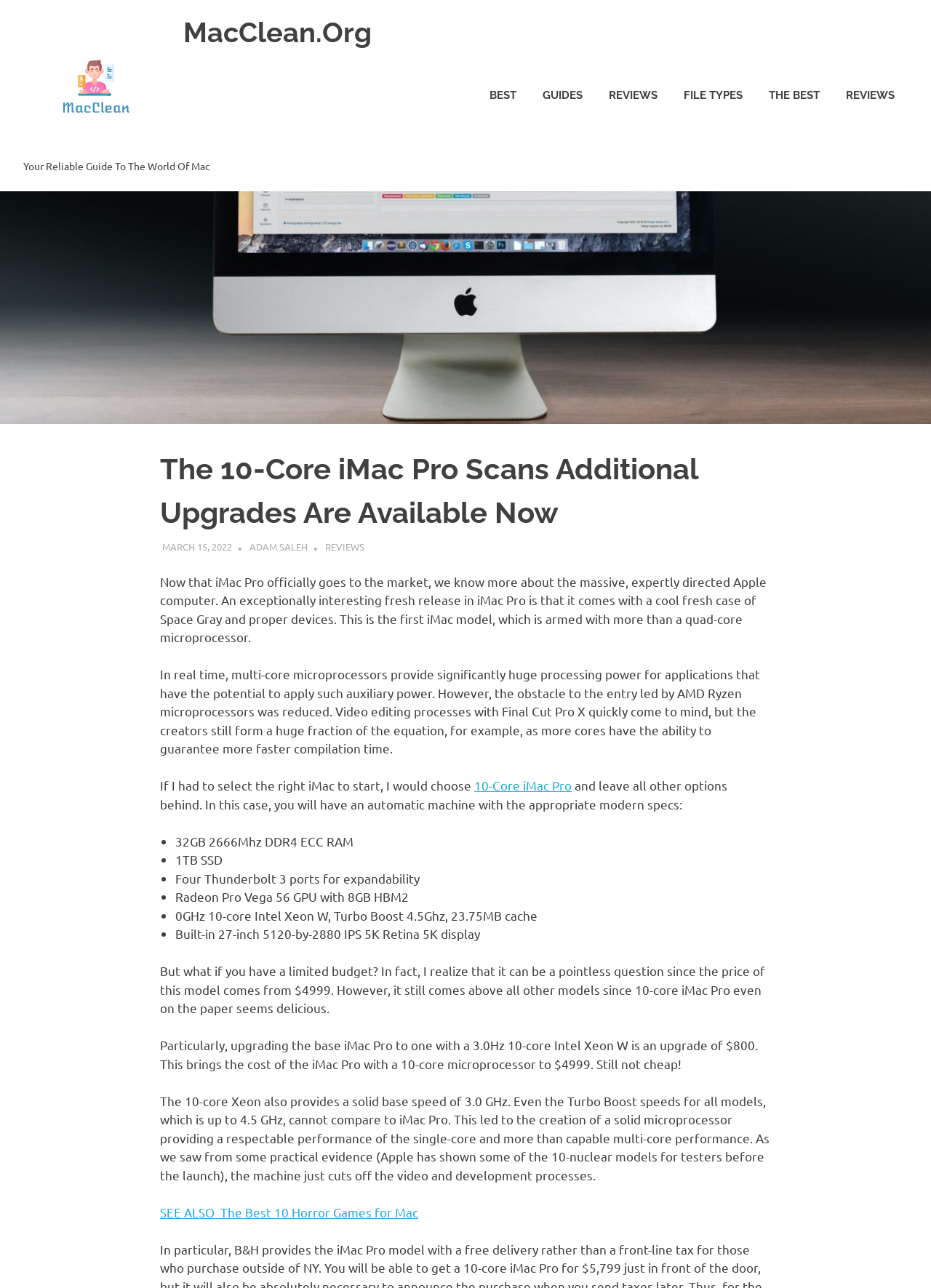What is the color of the iMac Pro case?
Refer to the image and provide a concise answer in one word or phrase.

Space Gray